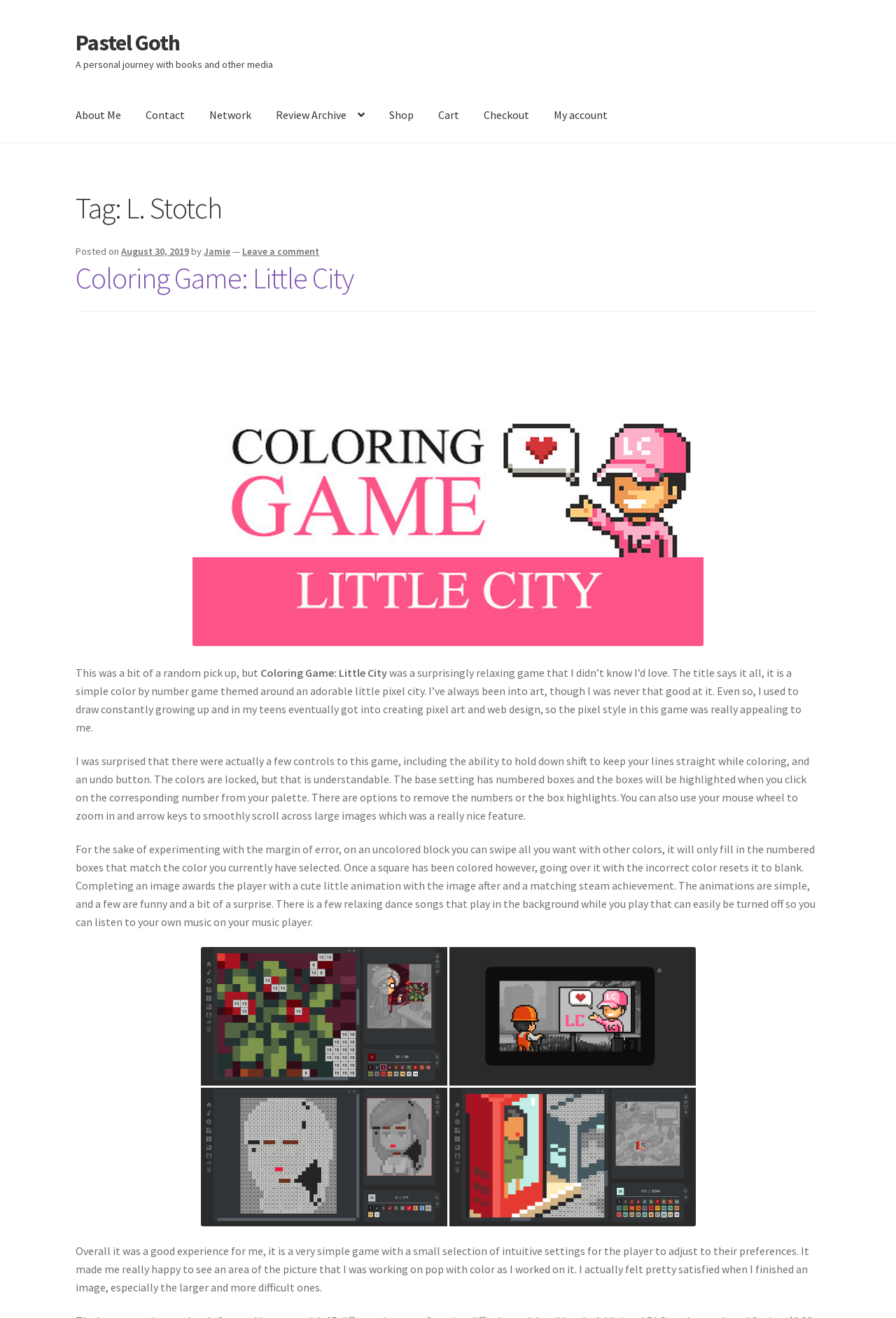Can you specify the bounding box coordinates for the region that should be clicked to fulfill this instruction: "Click on 'Contact'".

[0.15, 0.067, 0.219, 0.108]